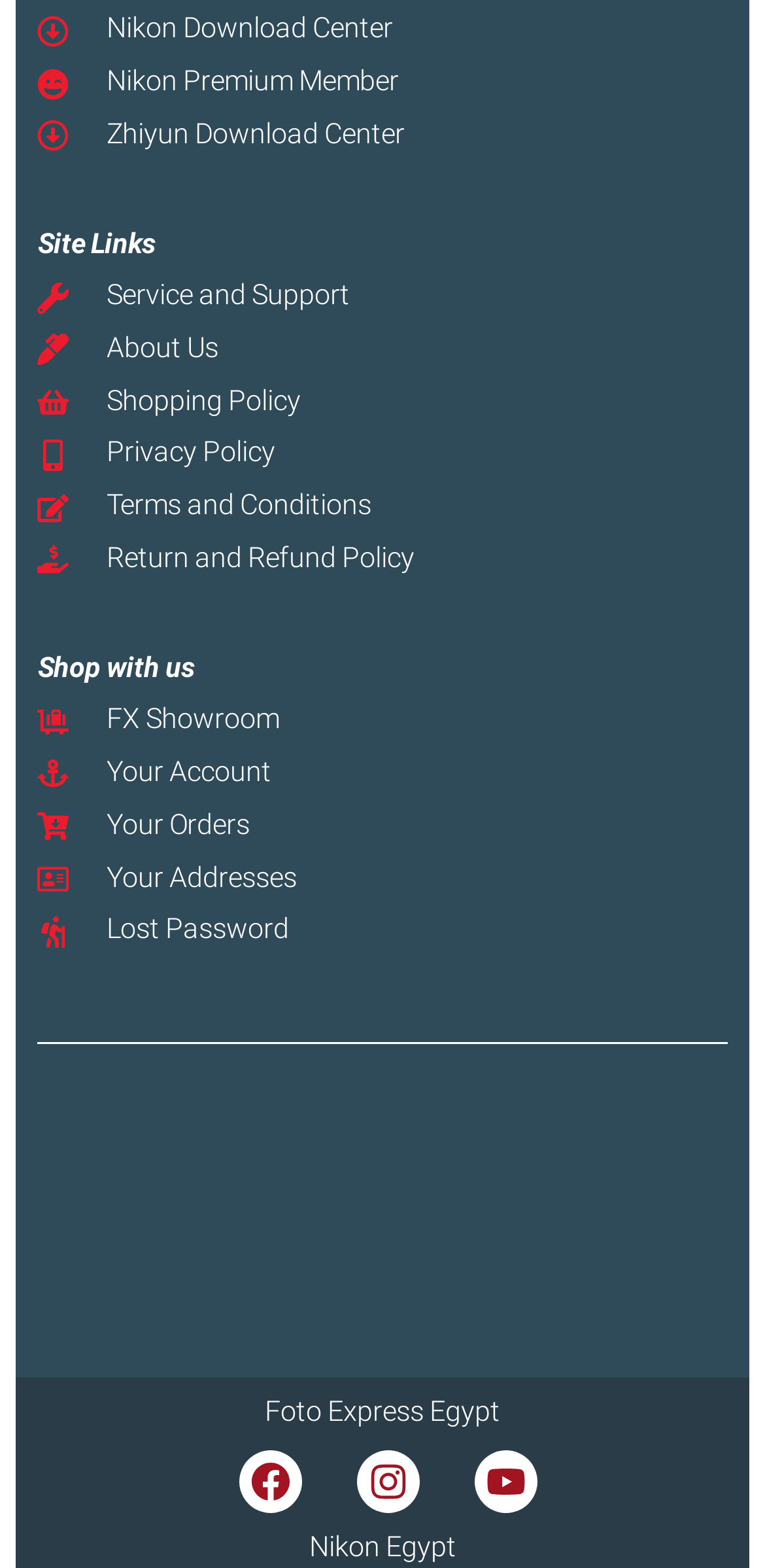What is the name of the company?
Provide a short answer using one word or a brief phrase based on the image.

Foto Express Egypt